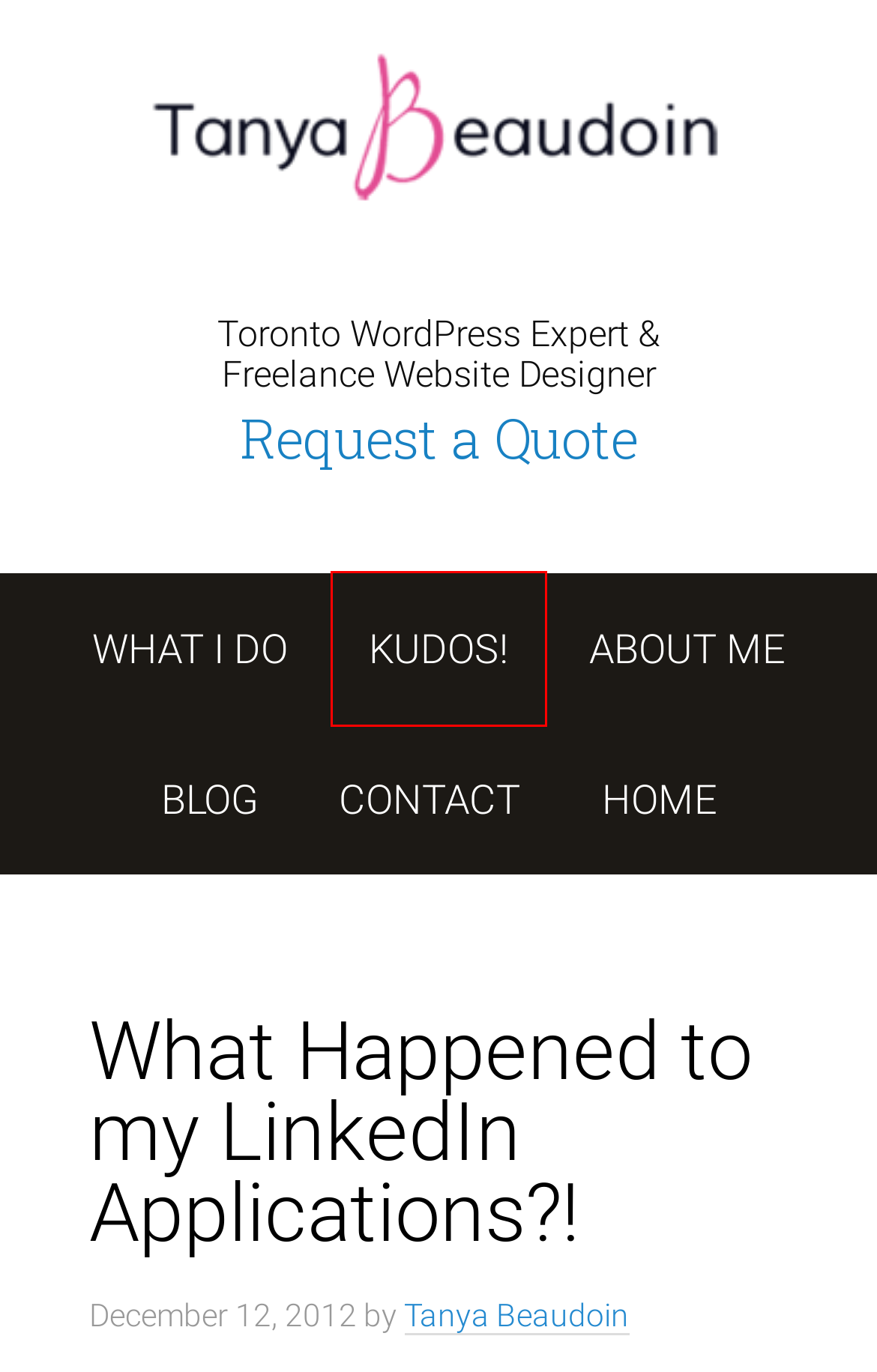You have a screenshot of a webpage with a red rectangle bounding box. Identify the best webpage description that corresponds to the new webpage after clicking the element within the red bounding box. Here are the candidates:
A. Jetpack – WP Security, Backup, Speed, & Growth – WordPress plugin | WordPress.org
B. Web Designer Toronto | Custom Wordpress Themes | GTA
C. Freelance Women Web Designers | Web Design & Wordpress Theme Design | Toronto (GTA)
D. Tanya Beaudoin | Office on Demand | Freelance Web Designer
E. Women Web Designers | Freelance Web Designer | Tanya Beaudoin | GTA Toronto, ON
F. Wordpress Designer & Developer Toronto | Custom Wordpress Themes
G. Find a Recommended Web Designer | Web Design Testimonials | Freelance Web Designer
H. Finding and Fixing Broken Links on Your Website

G